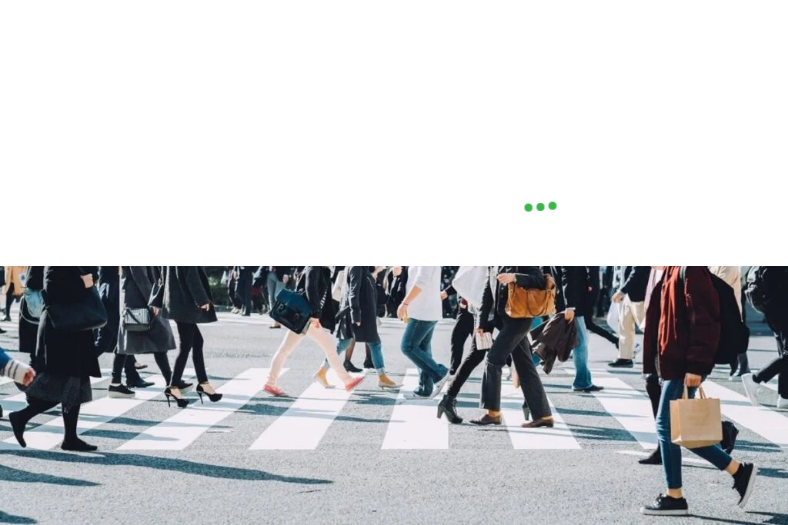Are the individuals in the scene moving?
Answer the question with a detailed and thorough explanation.

The caption describes the scene as having dynamic movement, suggesting that the individuals in the scene are actively moving and engaged in their daily routines.